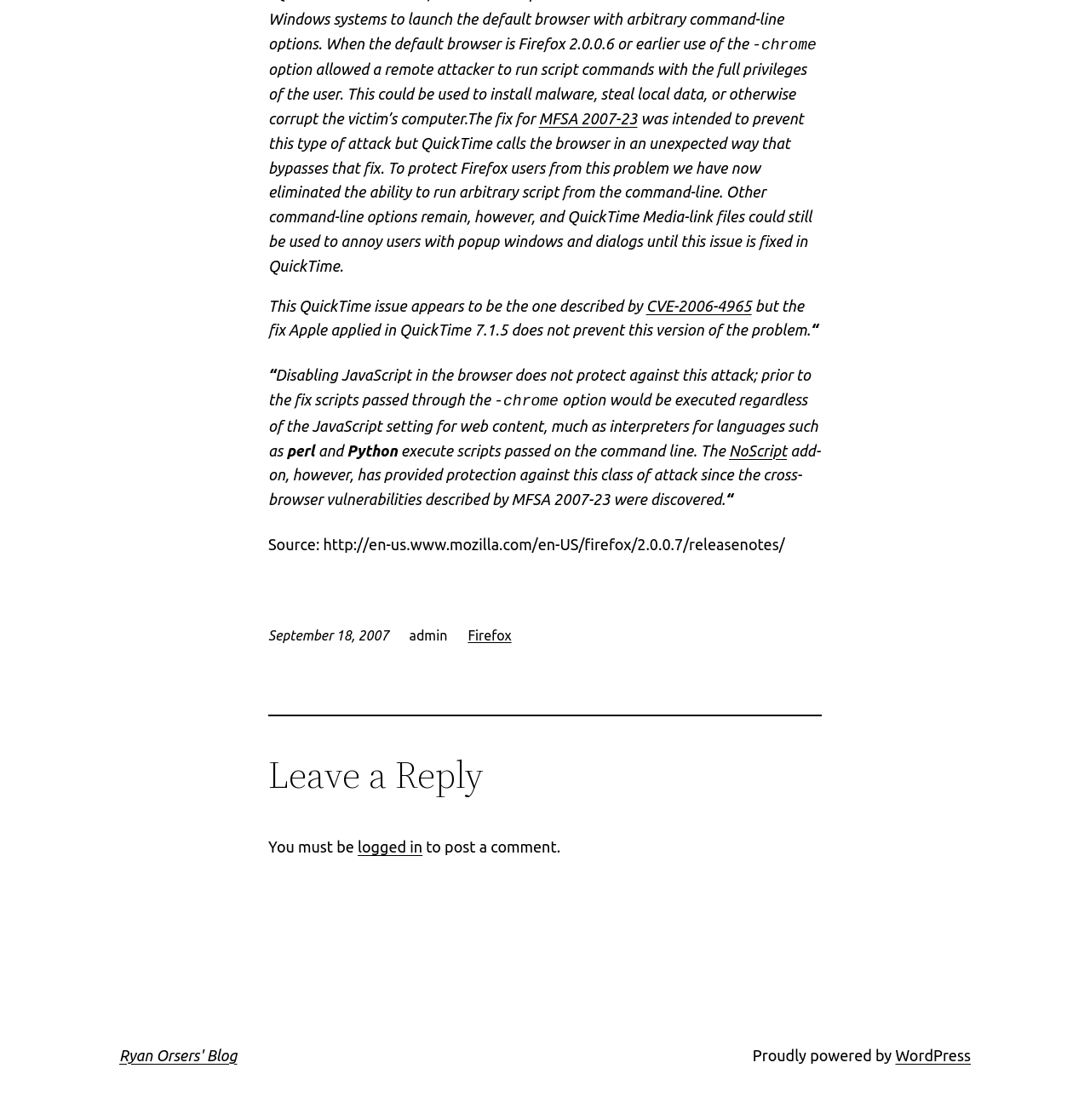Find the bounding box of the element with the following description: "Firefox". The coordinates must be four float numbers between 0 and 1, formatted as [left, top, right, bottom].

[0.429, 0.558, 0.469, 0.572]